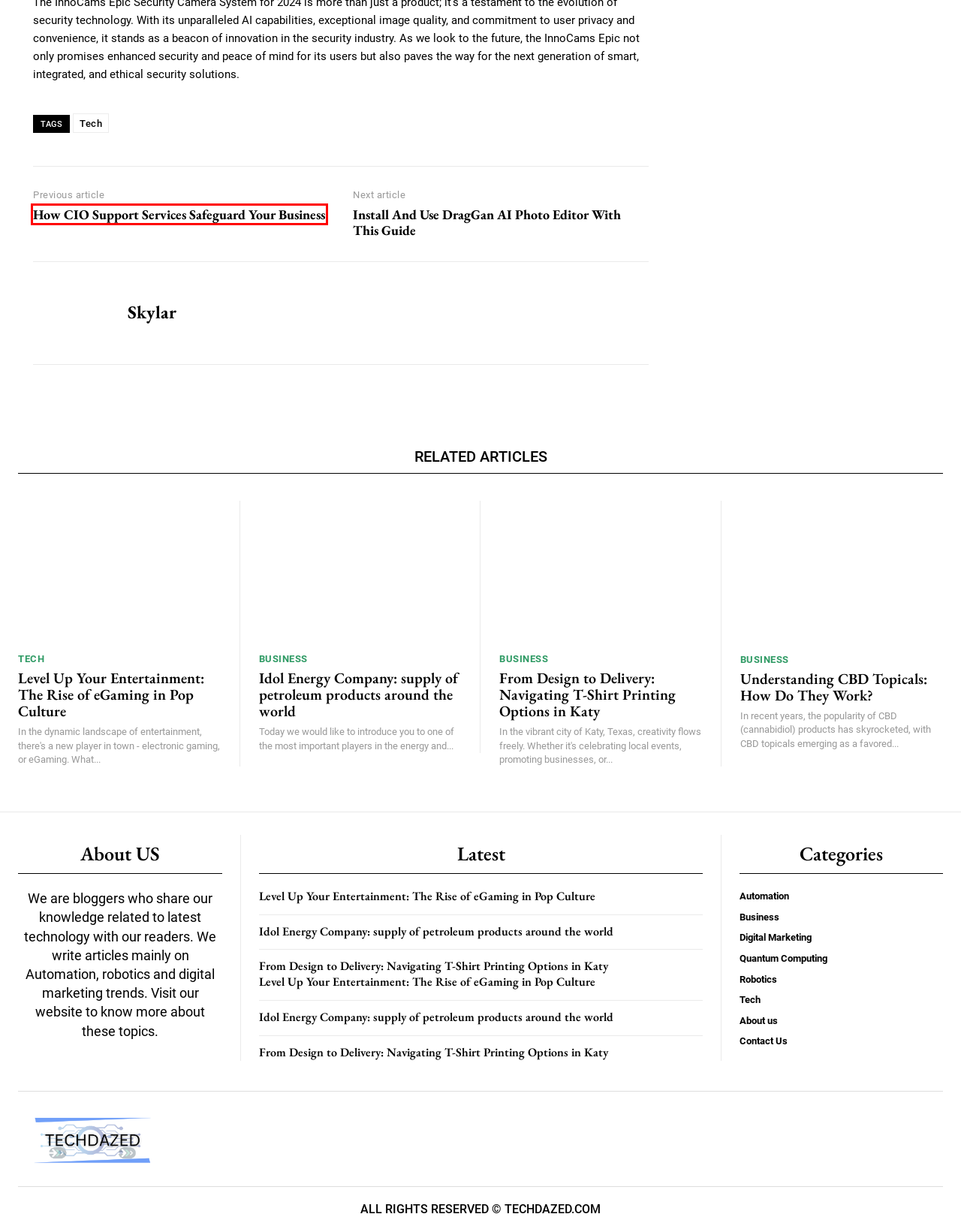You have a screenshot of a webpage with an element surrounded by a red bounding box. Choose the webpage description that best describes the new page after clicking the element inside the red bounding box. Here are the candidates:
A. 9 Effective Ways to Boost Your Social Media Engagement - Techdazed
B. Idol Energy Company: supply of petroleum products around the world - Techdazed
C. Install And Use DragGan AI Photo Editor With This Guide - Techdazed
D. Automation - Techdazed
E. Strategies and Best Practices in Security Management - Techdazed
F. 7 Cybersecurity Technologies Every Business Should Utilize in 2023 - Techdazed
G. How CIO Support Services Safeguard Your Business - Techdazed
H. About us - Techdazed

G